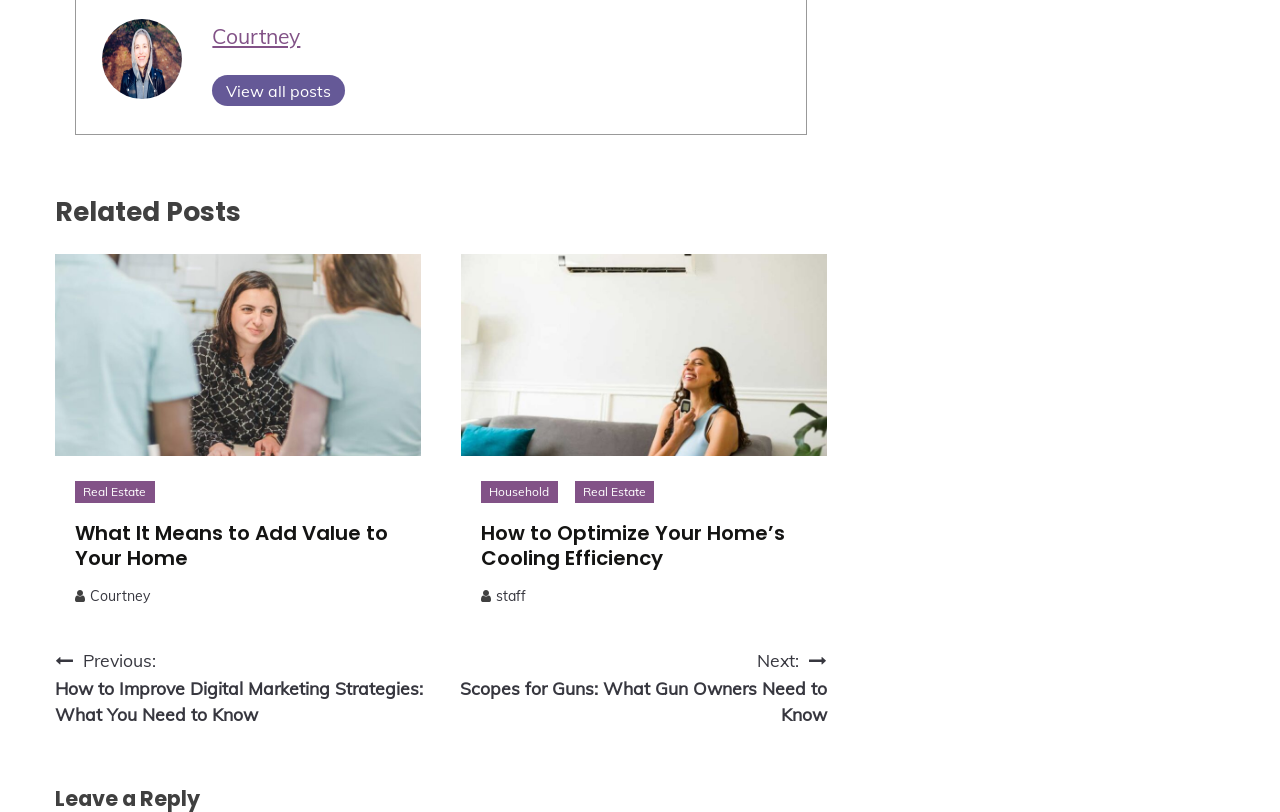What is the topic of the related post?
Refer to the image and answer the question using a single word or phrase.

Real Estate